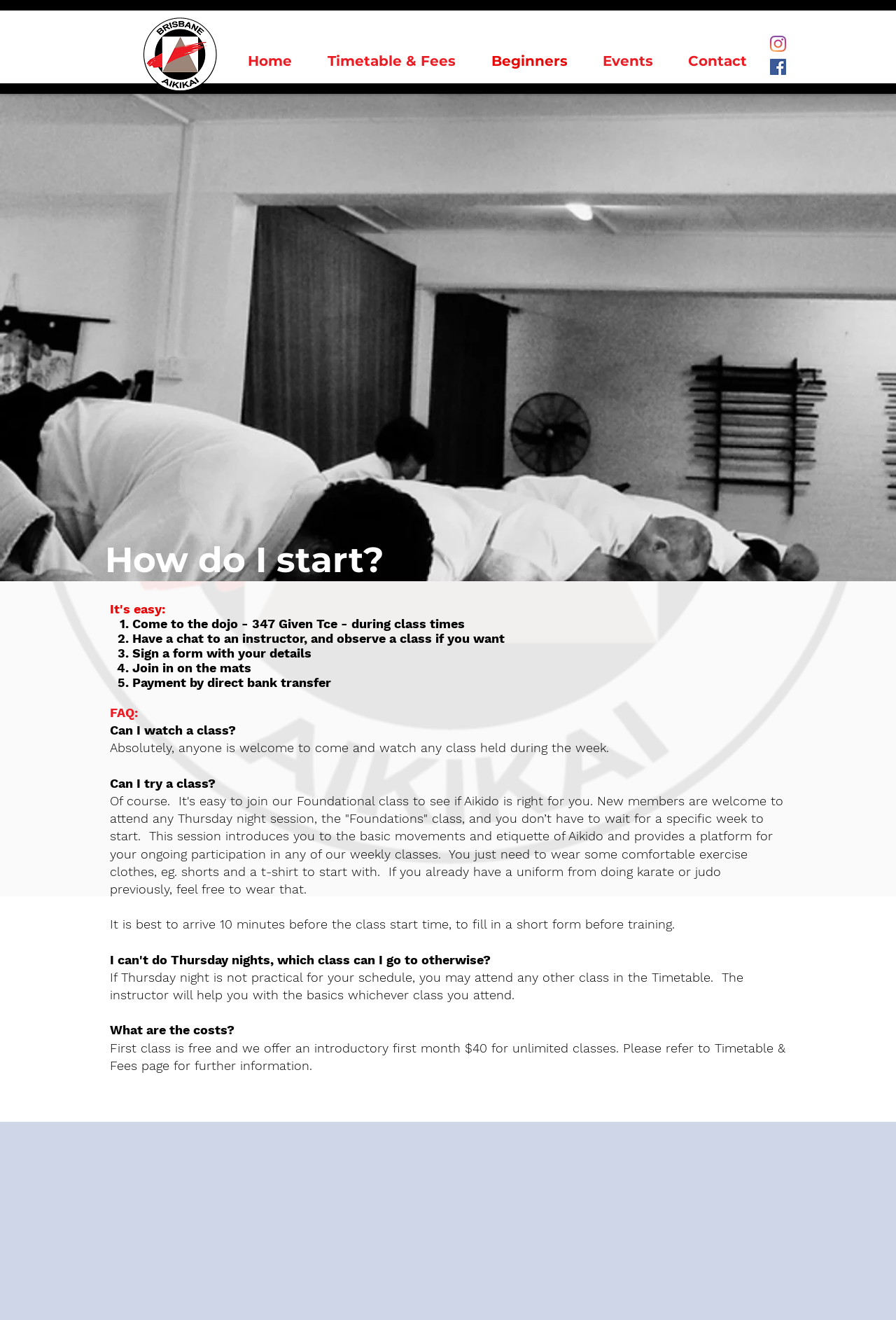How many forms do I need to sign to start practicing Aikido?
Examine the image and provide an in-depth answer to the question.

According to the webpage, I need to sign one form with my details to start practicing Aikido, as mentioned in the 'How do I start?' section.